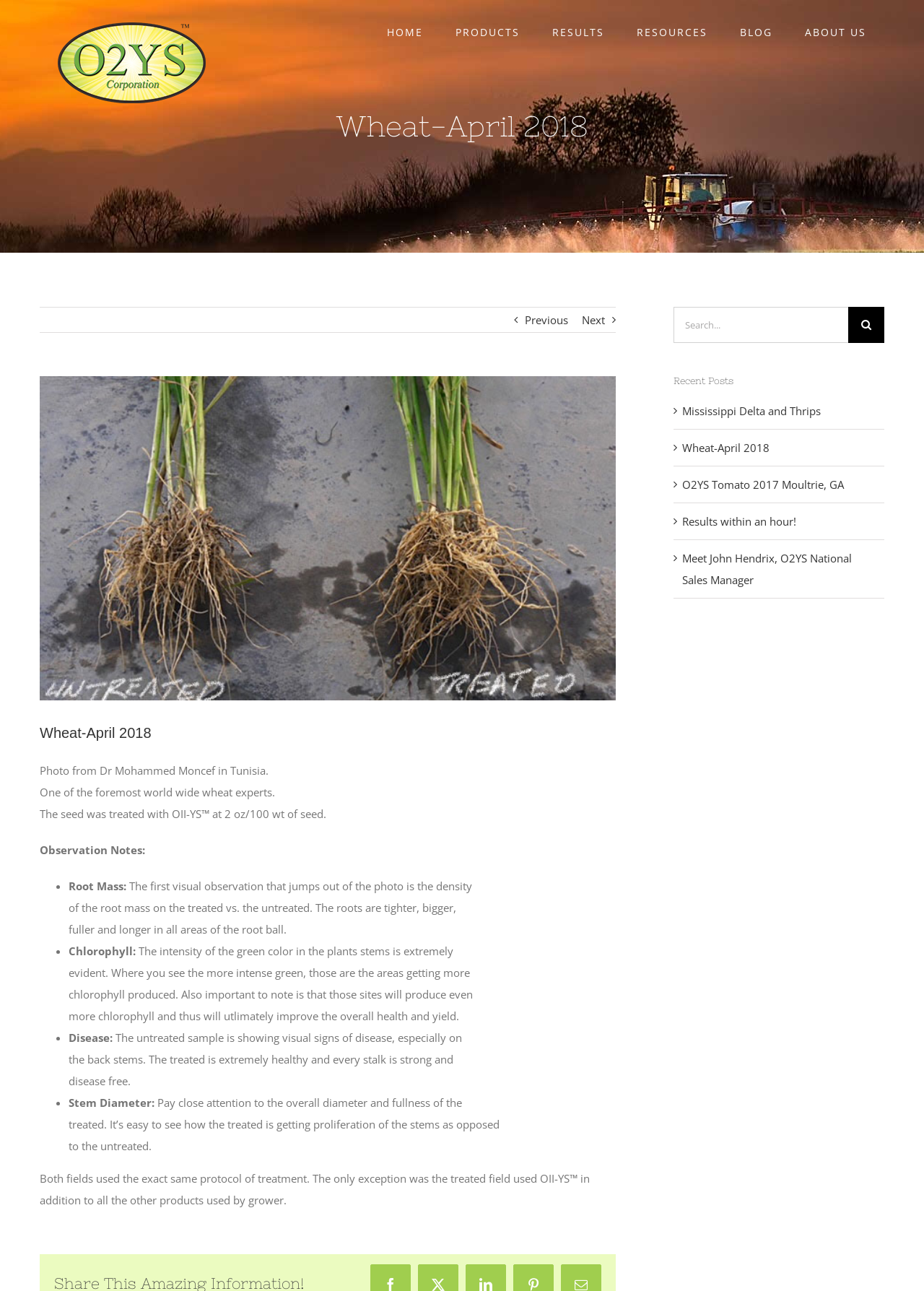What is the name of the expert in the photo? Examine the screenshot and reply using just one word or a brief phrase.

Dr Mohammed Moncef